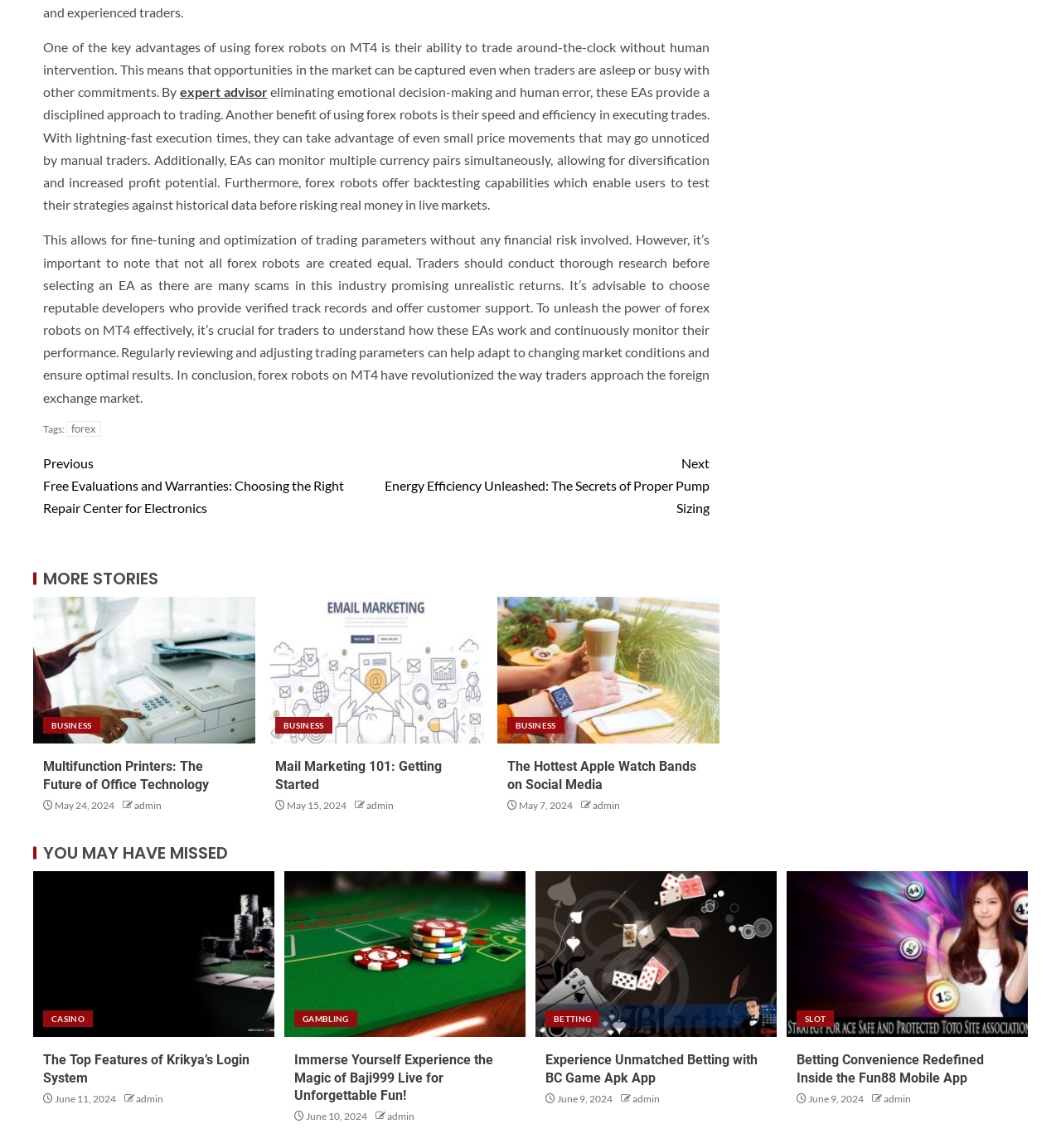Please determine the bounding box coordinates for the element with the description: "Mail Marketing 101: Getting Started".

[0.259, 0.661, 0.416, 0.69]